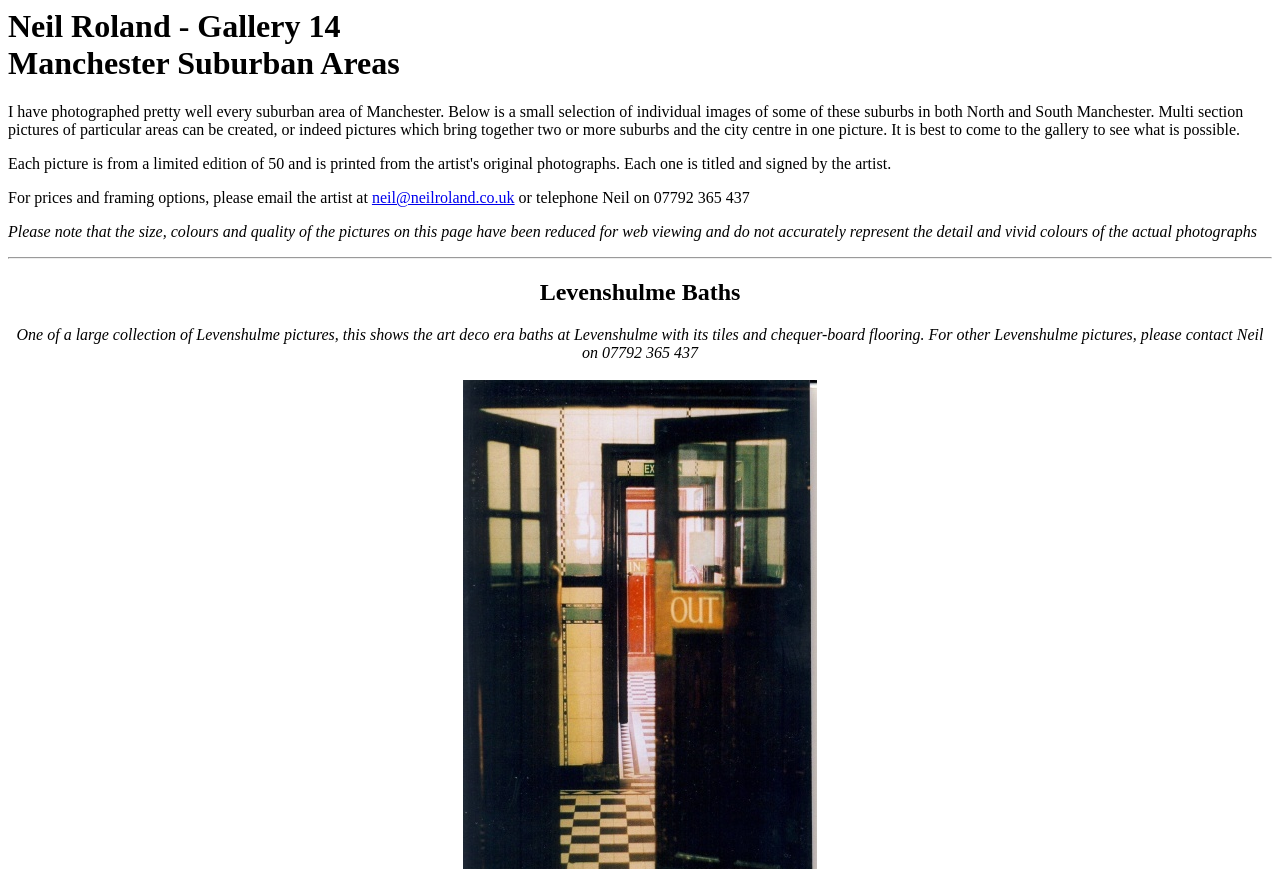Using the information shown in the image, answer the question with as much detail as possible: Why are the pictures on this page not of high quality?

The answer can be obtained by reading the text 'Please note that the size, colours and quality of the pictures on this page have been reduced for web viewing and do not accurately represent the detail and vivid colours of the actual photographs' which explains the reason for the reduced quality.